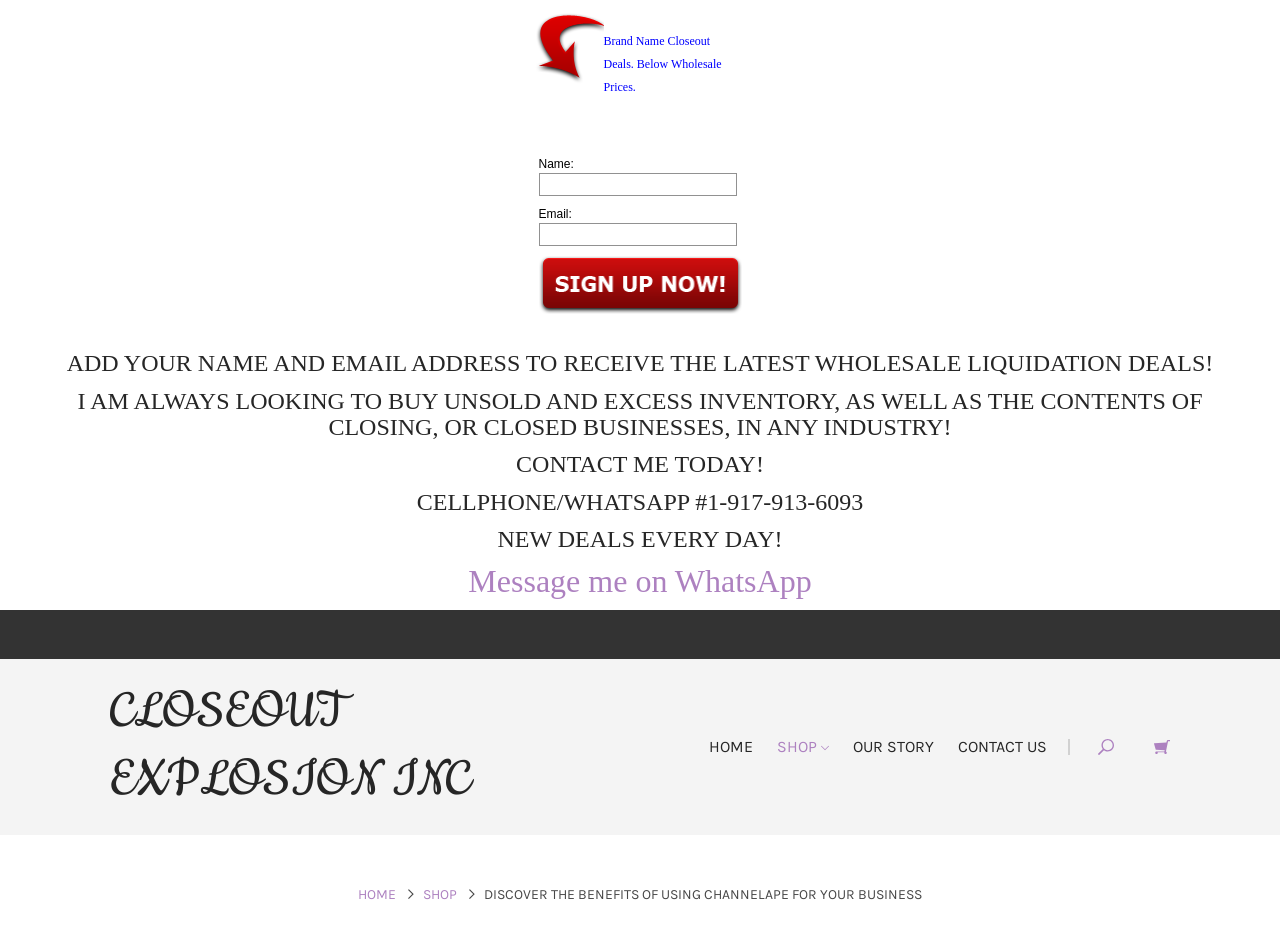Provide the bounding box coordinates of the area you need to click to execute the following instruction: "Go to HOME page".

[0.546, 0.793, 0.596, 0.814]